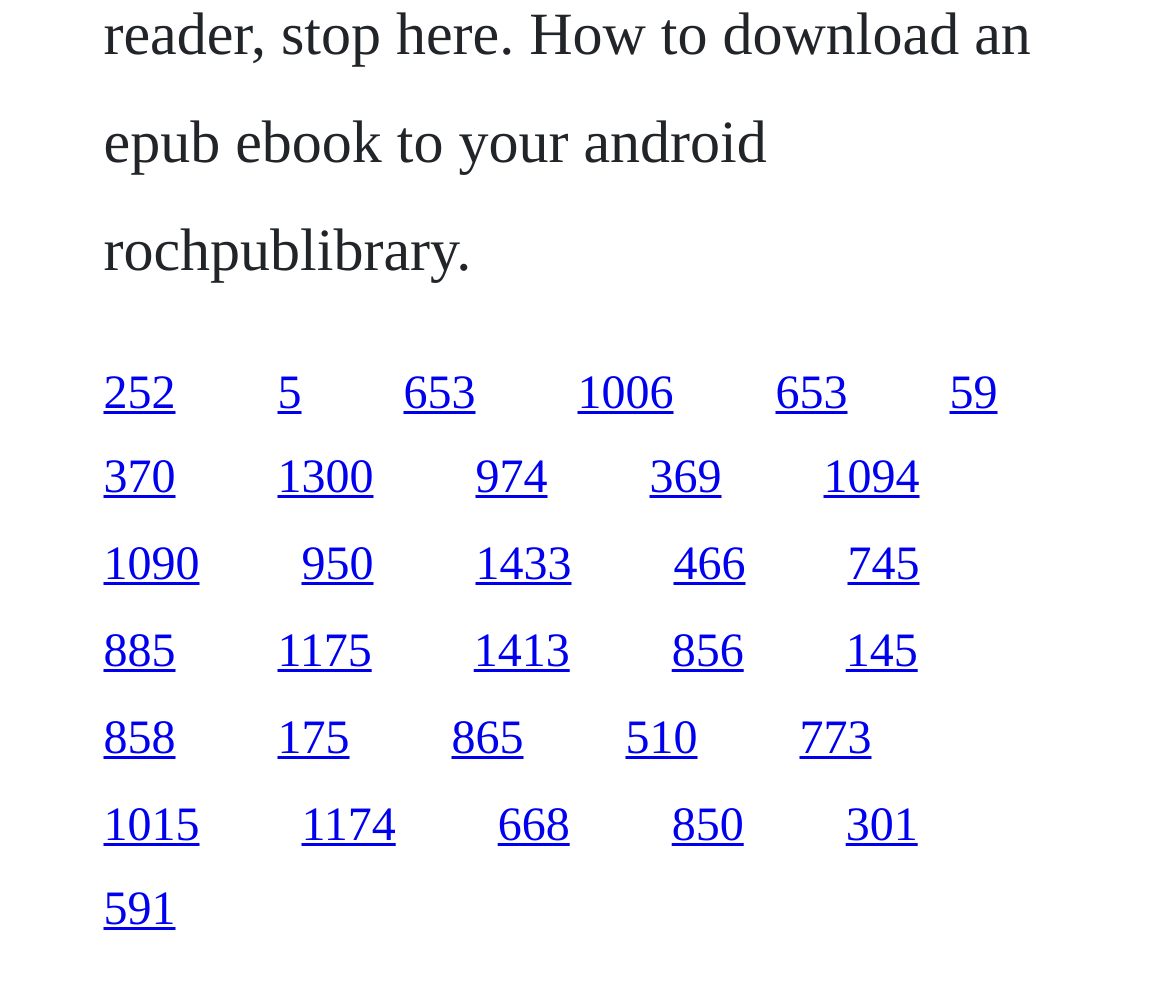How many links have a y1 coordinate greater than 0.7?
Refer to the image and give a detailed answer to the query.

I analyzed the y1 coordinates of the links and found that 8 links have a y1 coordinate greater than 0.7, indicating that they are located at the bottom of the webpage.